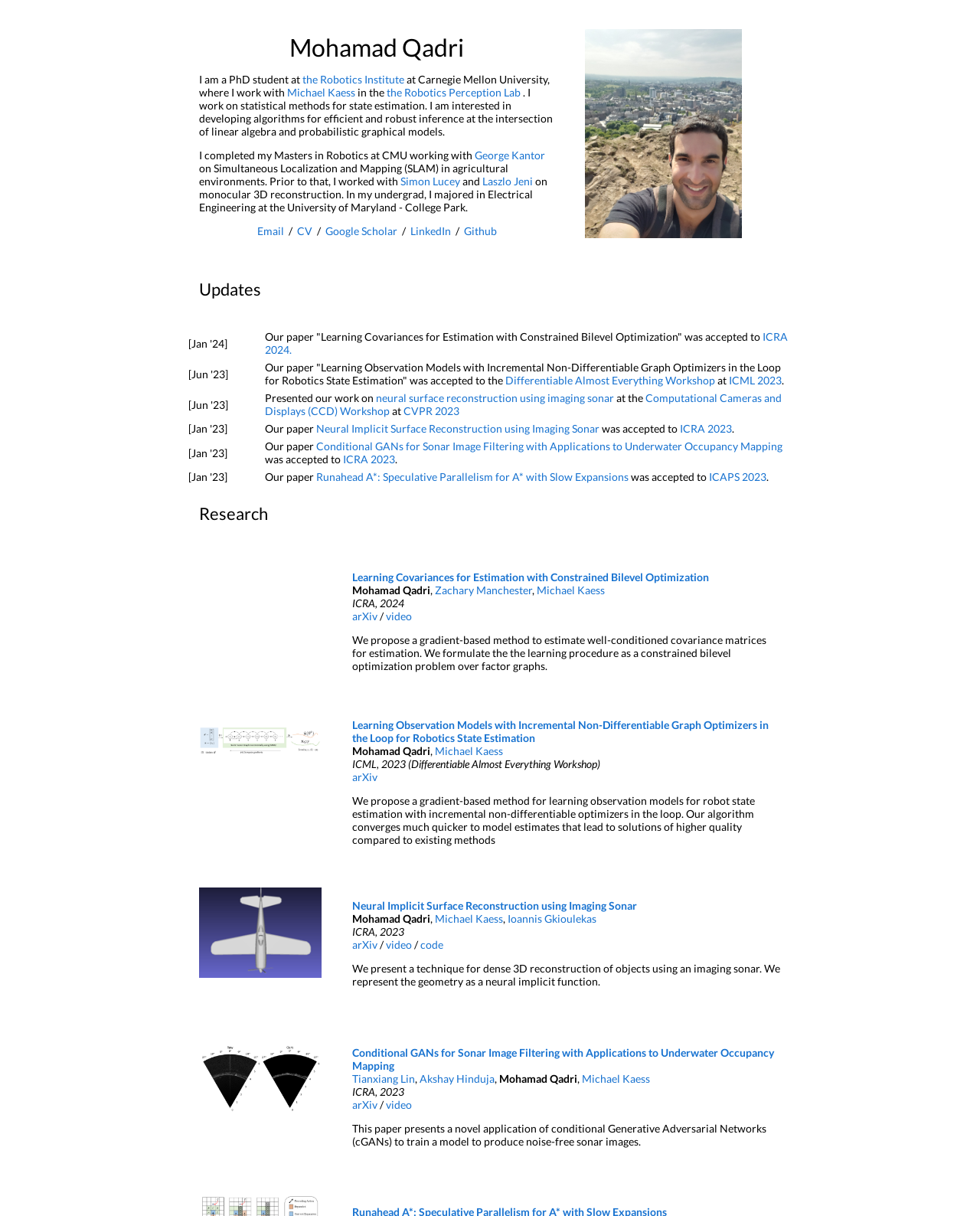What is the title of the research paper accepted to ICRA 2024?
Please provide a detailed answer to the question.

In the 'Research' section, there is a LayoutTableCell element containing a link to a research paper. The text of the link is 'Learning Covariances for Estimation with Constrained Bilevel Optimization', which is the title of the research paper accepted to ICRA 2024.